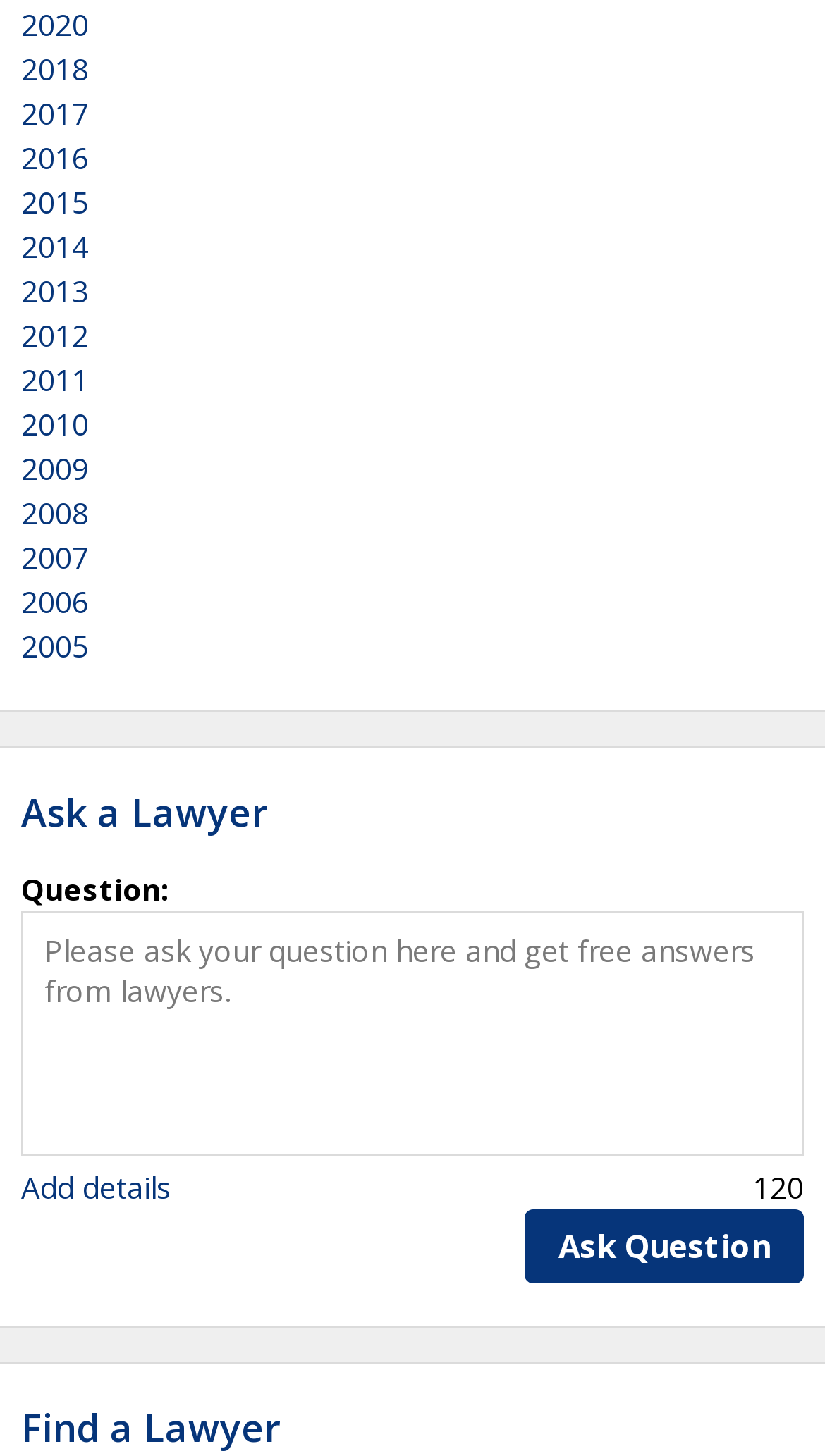Locate the bounding box coordinates of the area that needs to be clicked to fulfill the following instruction: "Click the 'Ask Question' button". The coordinates should be in the format of four float numbers between 0 and 1, namely [left, top, right, bottom].

[0.636, 0.831, 0.974, 0.882]